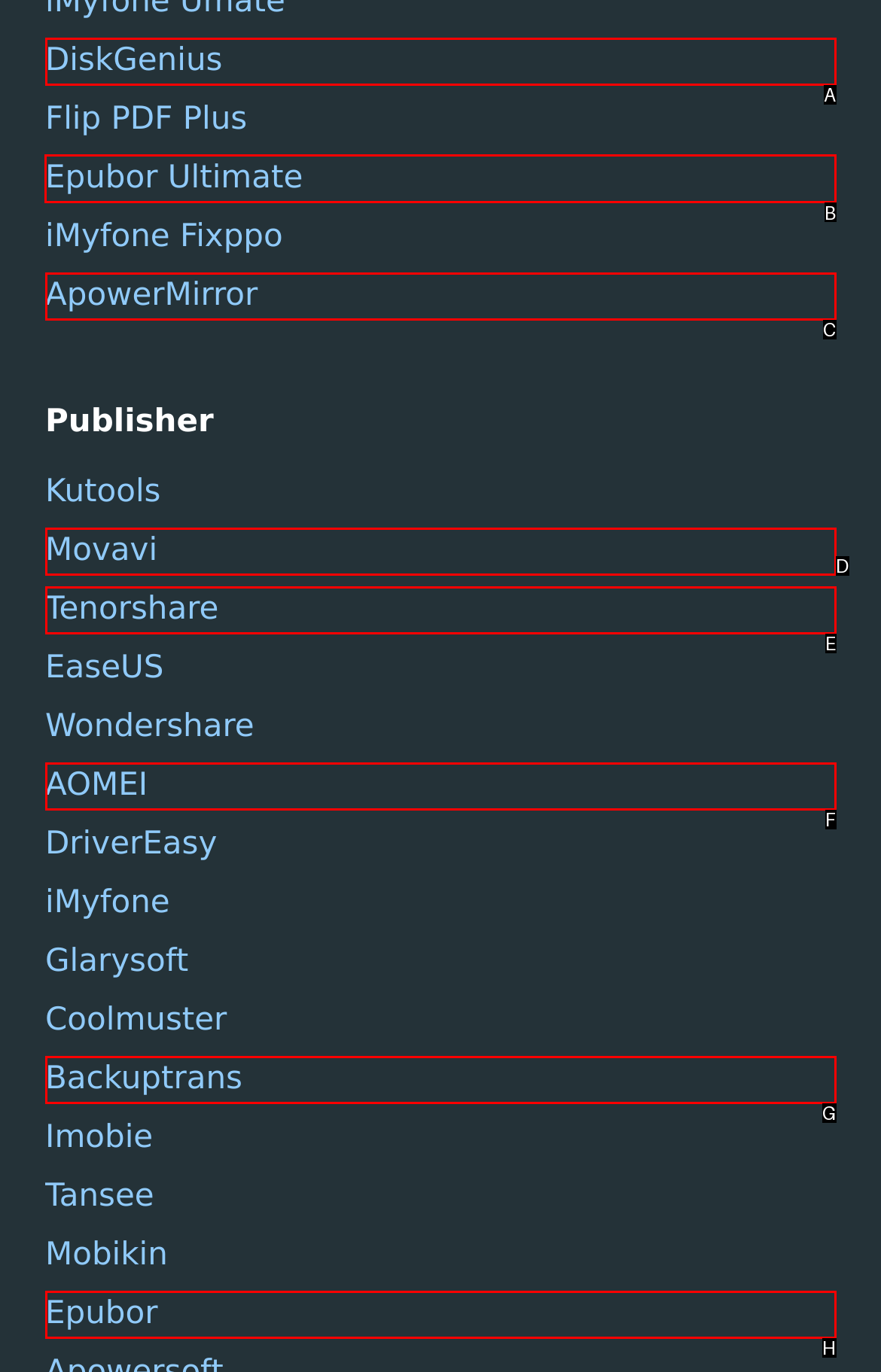Determine the HTML element to click for the instruction: Learn about Epubor Ultimate.
Answer with the letter corresponding to the correct choice from the provided options.

B